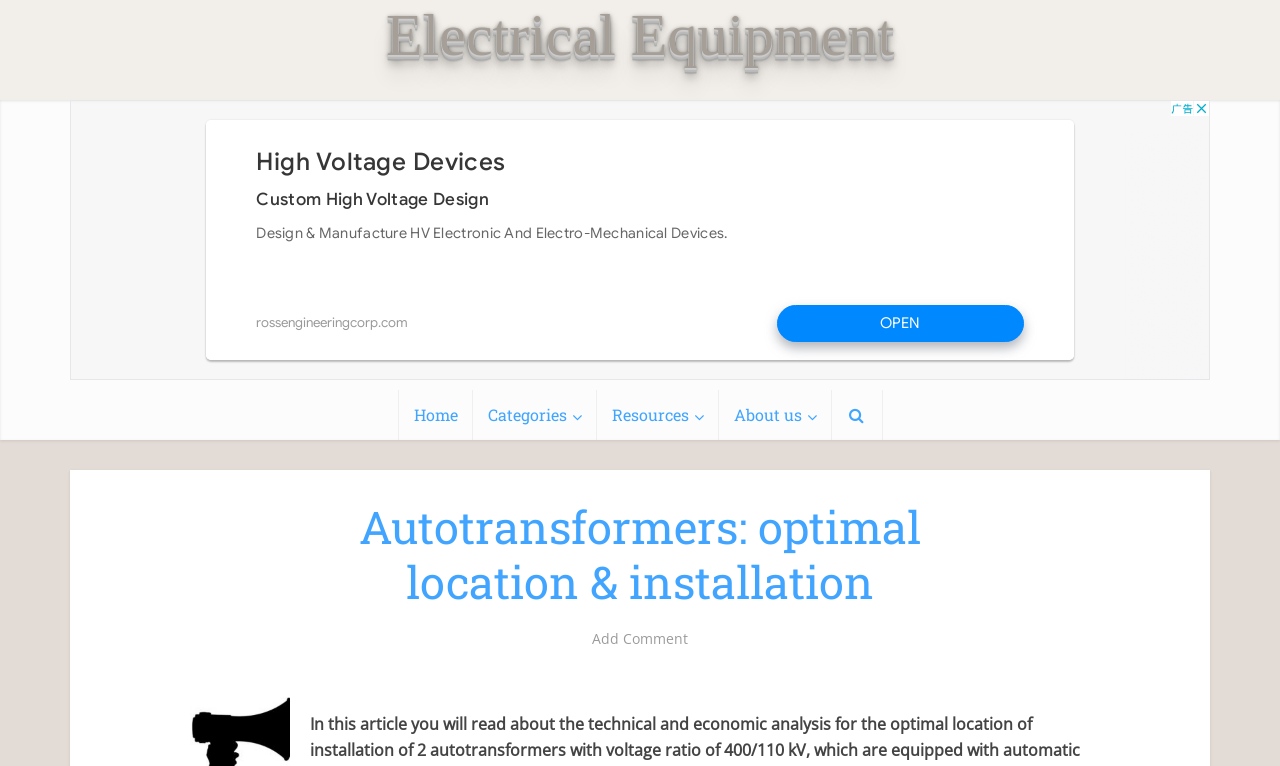What is the purpose of the iframe on the webpage?
Please describe in detail the information shown in the image to answer the question.

I identified an iframe with the description 'Advertisement', which suggests that its purpose is to display an advertisement on the webpage.